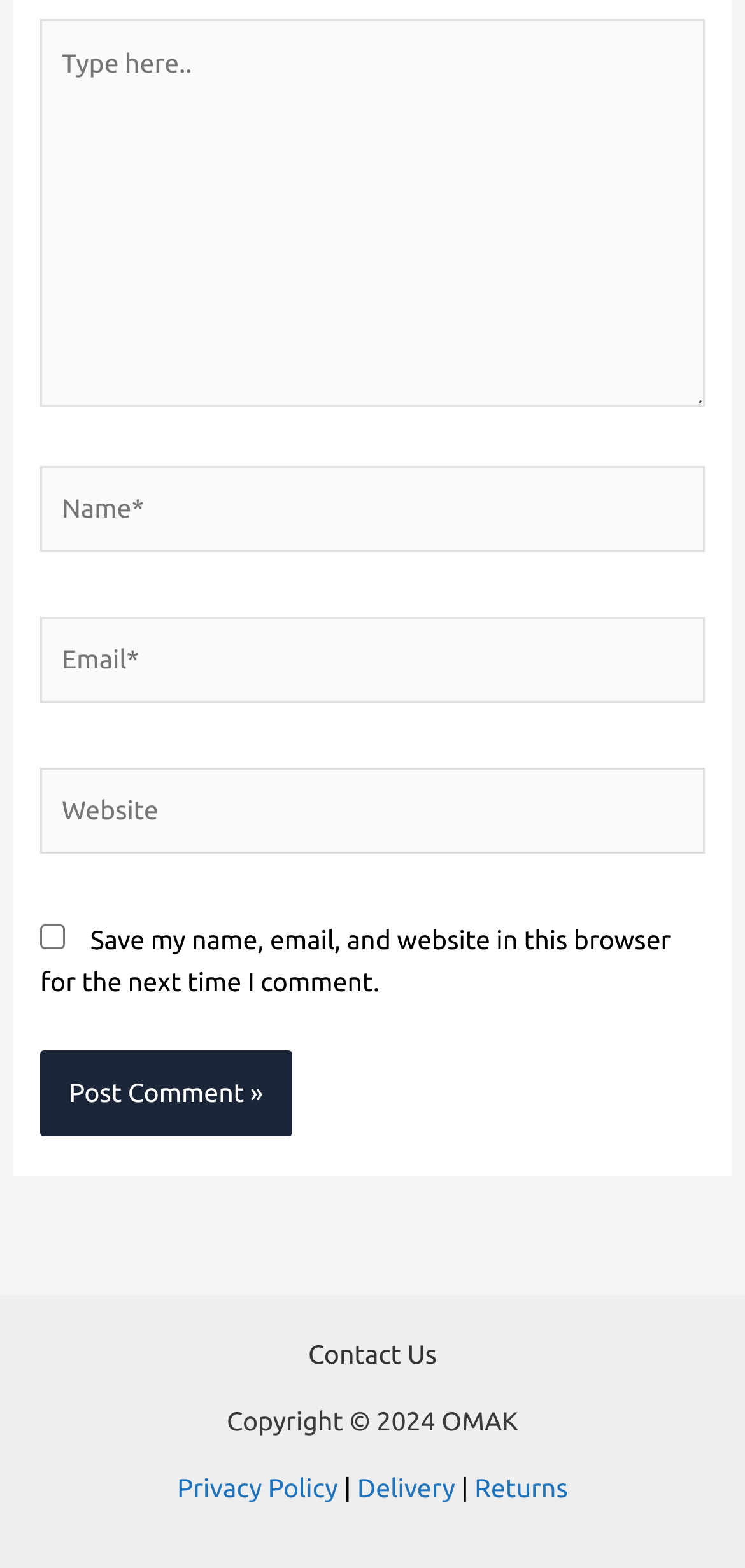Answer succinctly with a single word or phrase:
How many text fields are there?

4